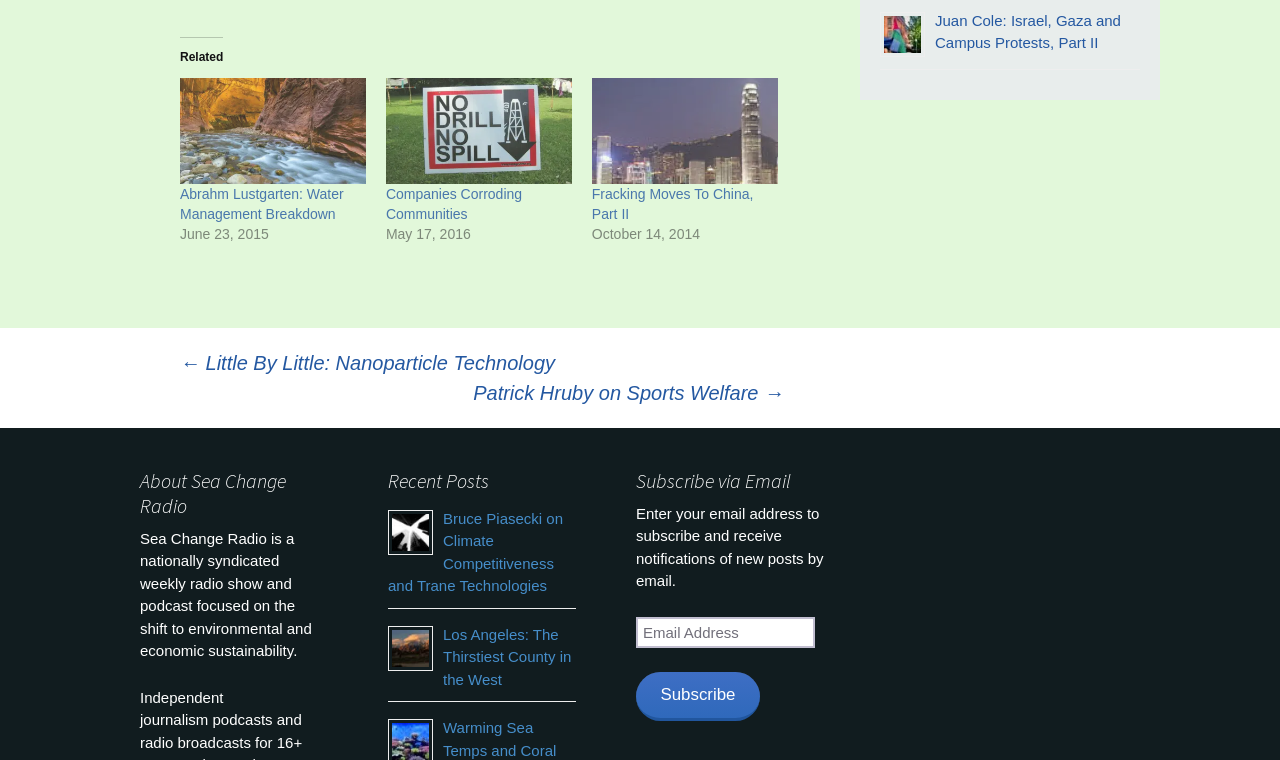Identify the bounding box of the UI component described as: "Abrahm Lustgarten: Water Management Breakdown".

[0.141, 0.245, 0.268, 0.292]